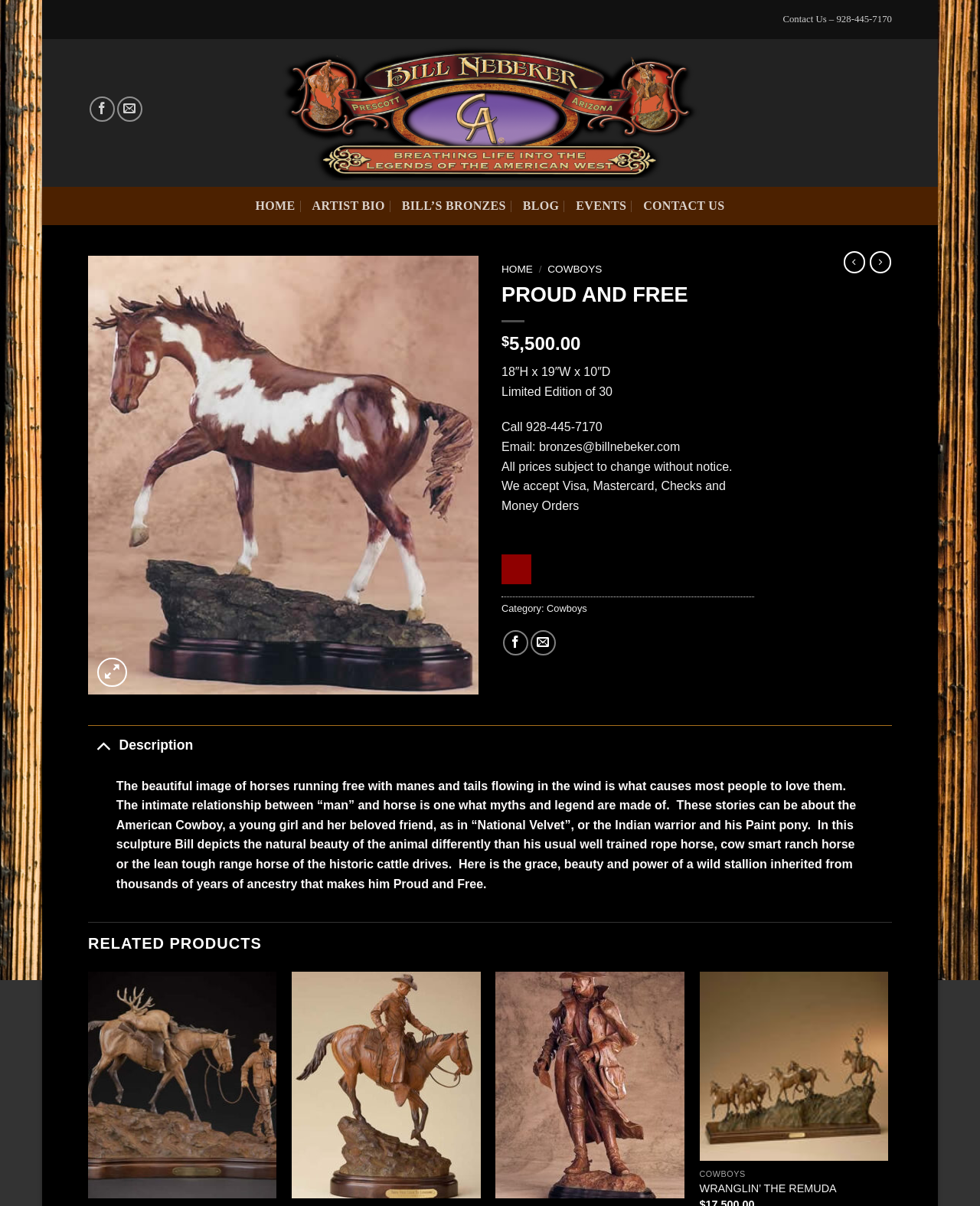Locate the bounding box coordinates of the UI element described by: "Bill’s Bronzes". The bounding box coordinates should consist of four float numbers between 0 and 1, i.e., [left, top, right, bottom].

[0.41, 0.159, 0.516, 0.182]